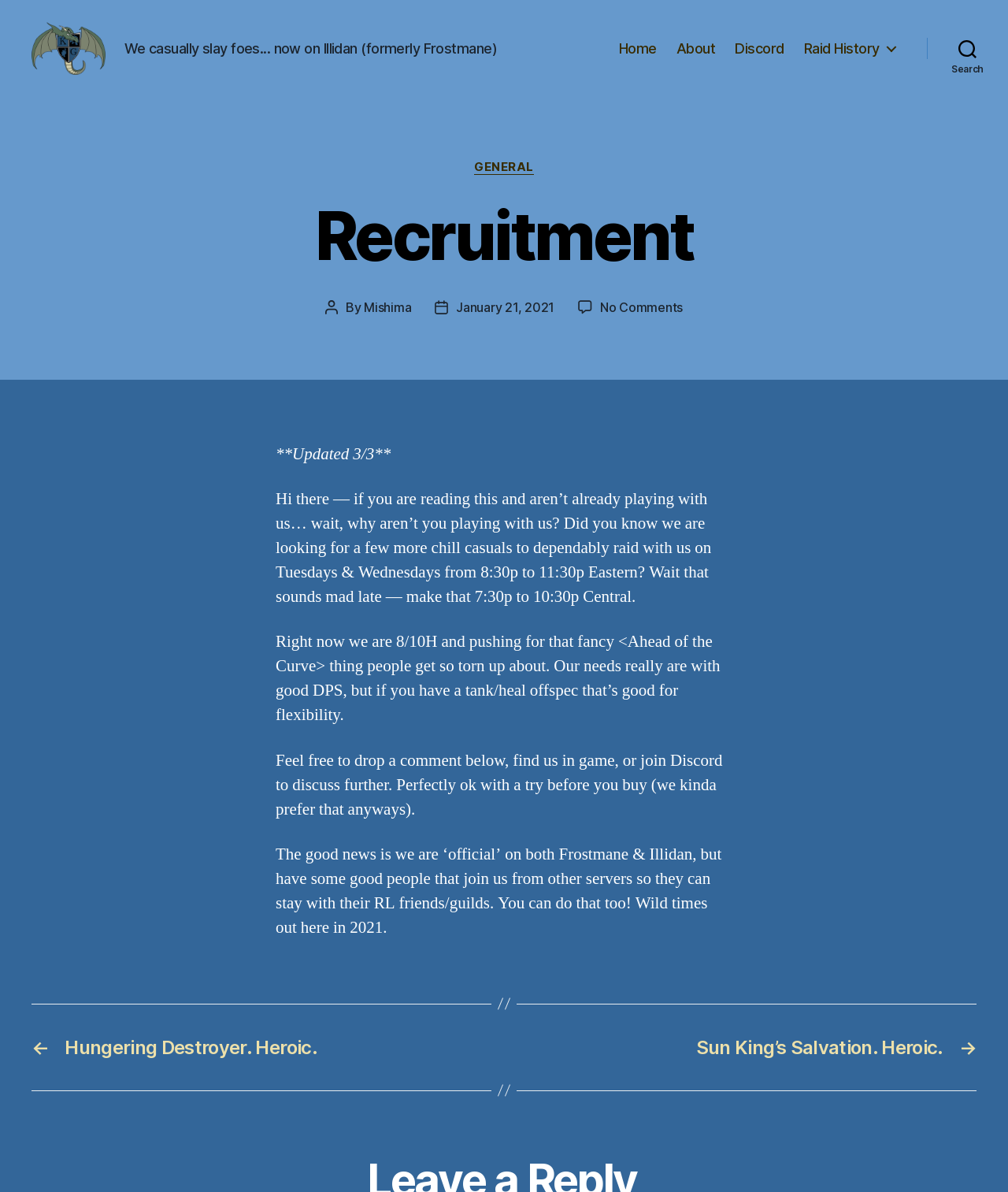Locate the bounding box coordinates of the area you need to click to fulfill this instruction: 'Read the 'Raid History''. The coordinates must be in the form of four float numbers ranging from 0 to 1: [left, top, right, bottom].

[0.798, 0.051, 0.888, 0.065]